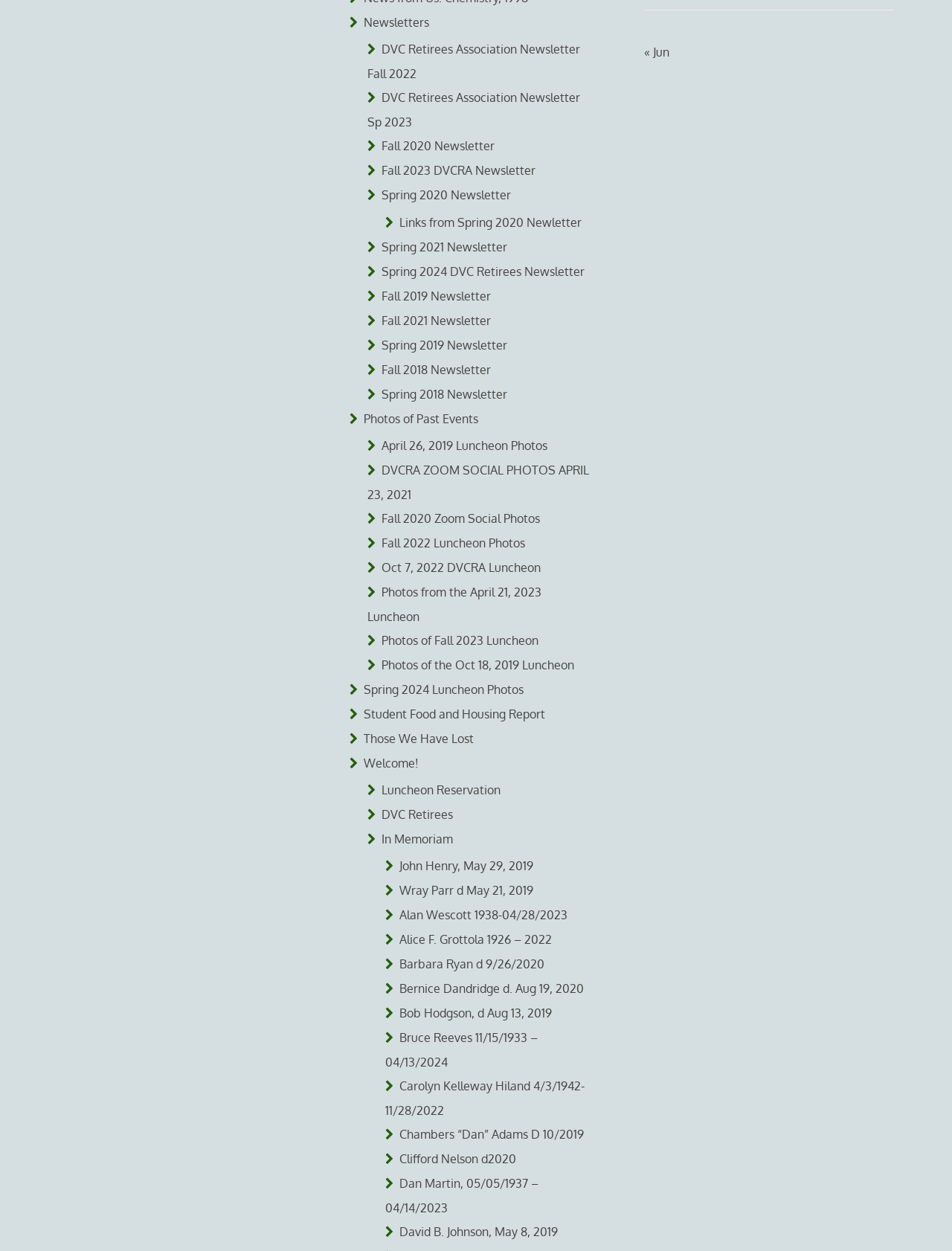Locate the bounding box coordinates of the area you need to click to fulfill this instruction: 'View DVC Retirees Association Newsletter Fall 2022'. The coordinates must be in the form of four float numbers ranging from 0 to 1: [left, top, right, bottom].

[0.386, 0.034, 0.609, 0.065]